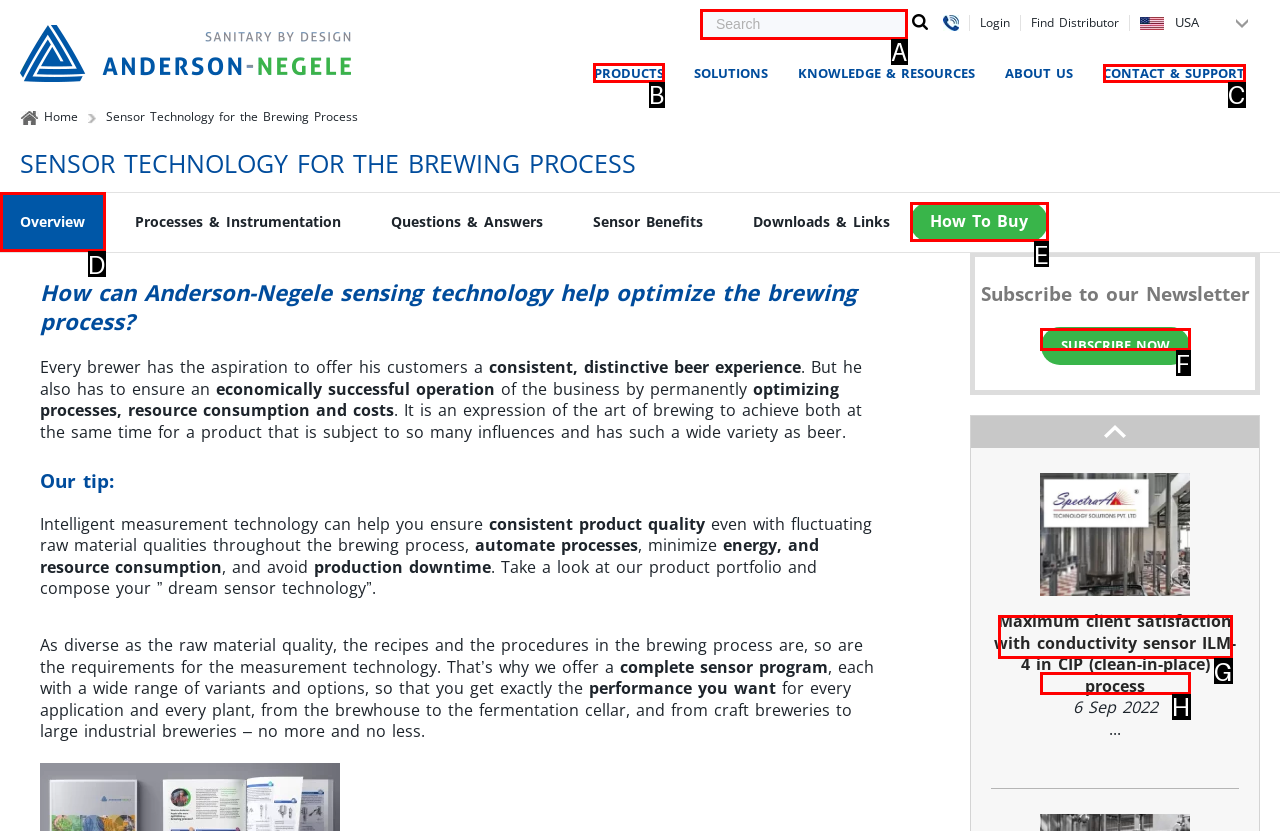Identify the correct UI element to click to follow this instruction: View products
Respond with the letter of the appropriate choice from the displayed options.

B